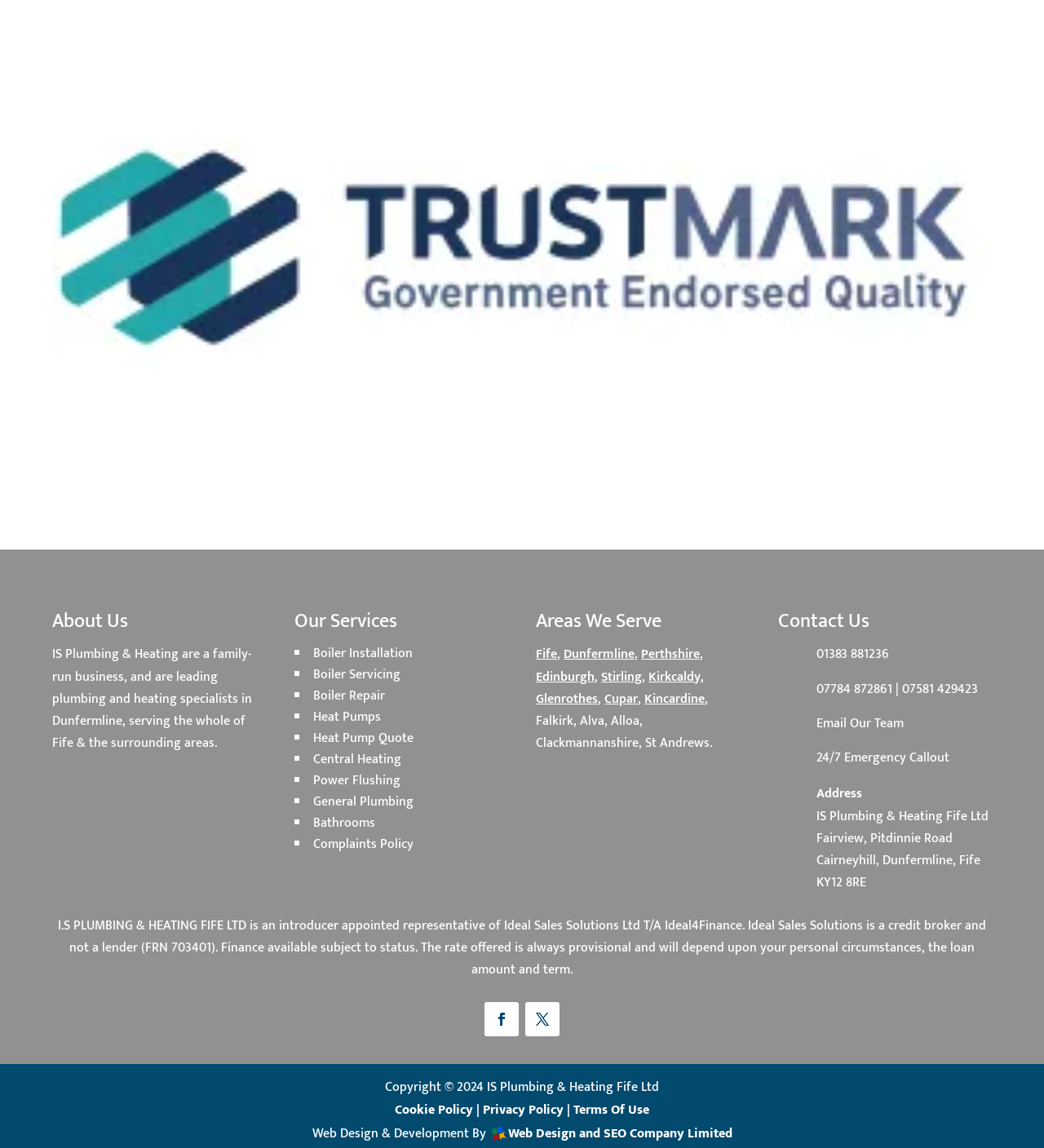What is the company's address?
Please provide a comprehensive answer to the question based on the webpage screenshot.

The company's address can be found in the 'Contact Us' section, where the address is provided as 'Fairview, Pitdinnie Road, Cairneyhill, Dunfermline, Fife KY12 8RE'.